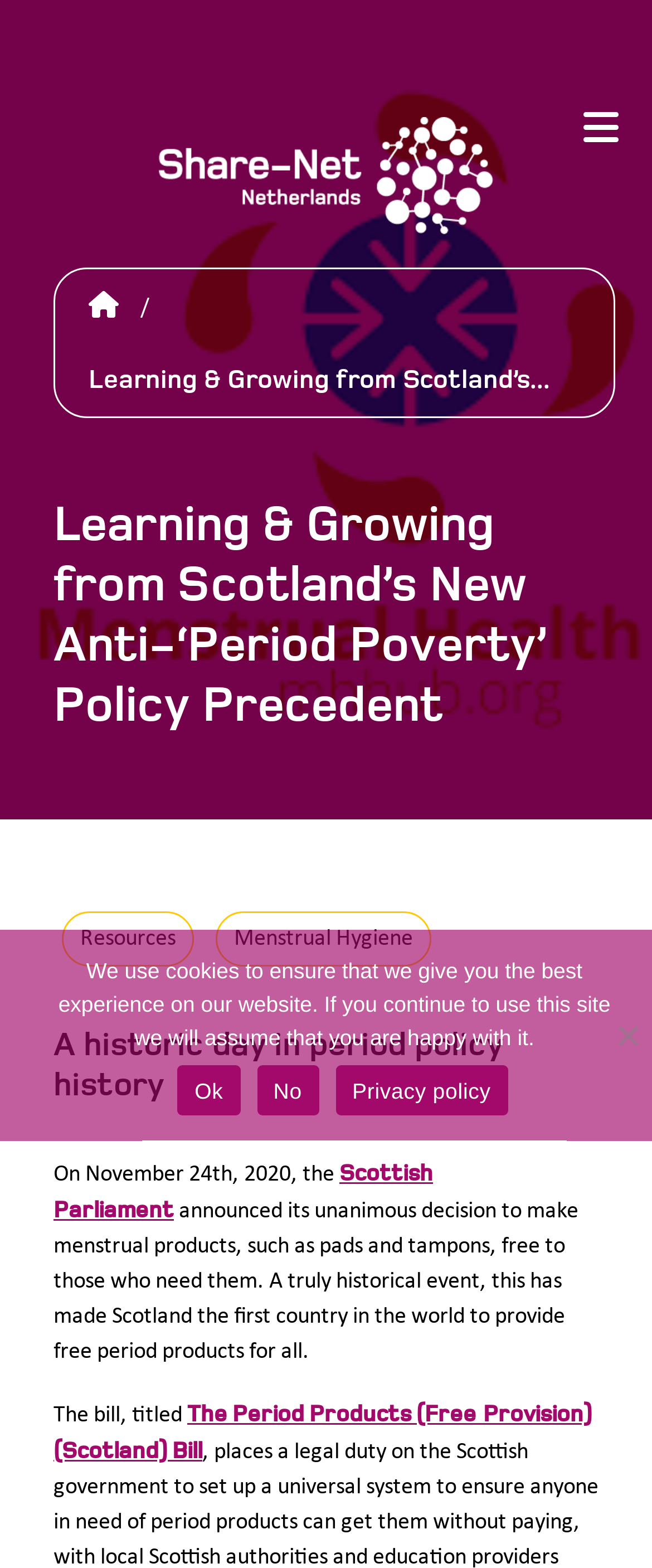Generate a comprehensive caption for the webpage you are viewing.

The webpage is about Scotland's new policy on menstrual products, specifically the decision to make them free for those who need them. At the top left of the page, there is a link to "Share-Net Netherlands" accompanied by an image with the same name. To the right of this link, there is a small icon represented by "\uf0c9". Below this, there is a link to "Learning & Growing from Scotland’s..." which is a title that spans most of the width of the page.

The main content of the page starts with a heading that reads "Learning & Growing from Scotland’s New Anti-‘Period Poverty’ Policy Precedent". Below this heading, there are two columns of text, with "Resources" and "Menstrual Hygiene" written in the left column, and the main article in the right column. The article starts with a heading "A historic day in period policy history" followed by a paragraph of text that describes the Scottish Parliament's decision to make menstrual products free. This paragraph mentions the date of the decision, November 24th, 2020, and provides more details about the policy.

Further down the page, there is a link to "The Period Products (Free Provision) (Scotland) Bill" which is part of the article. At the bottom of the page, there is a notice about cookies, with links to "Ok", "No", and "Privacy policy". There is also a small "No" button at the bottom right corner of the page.